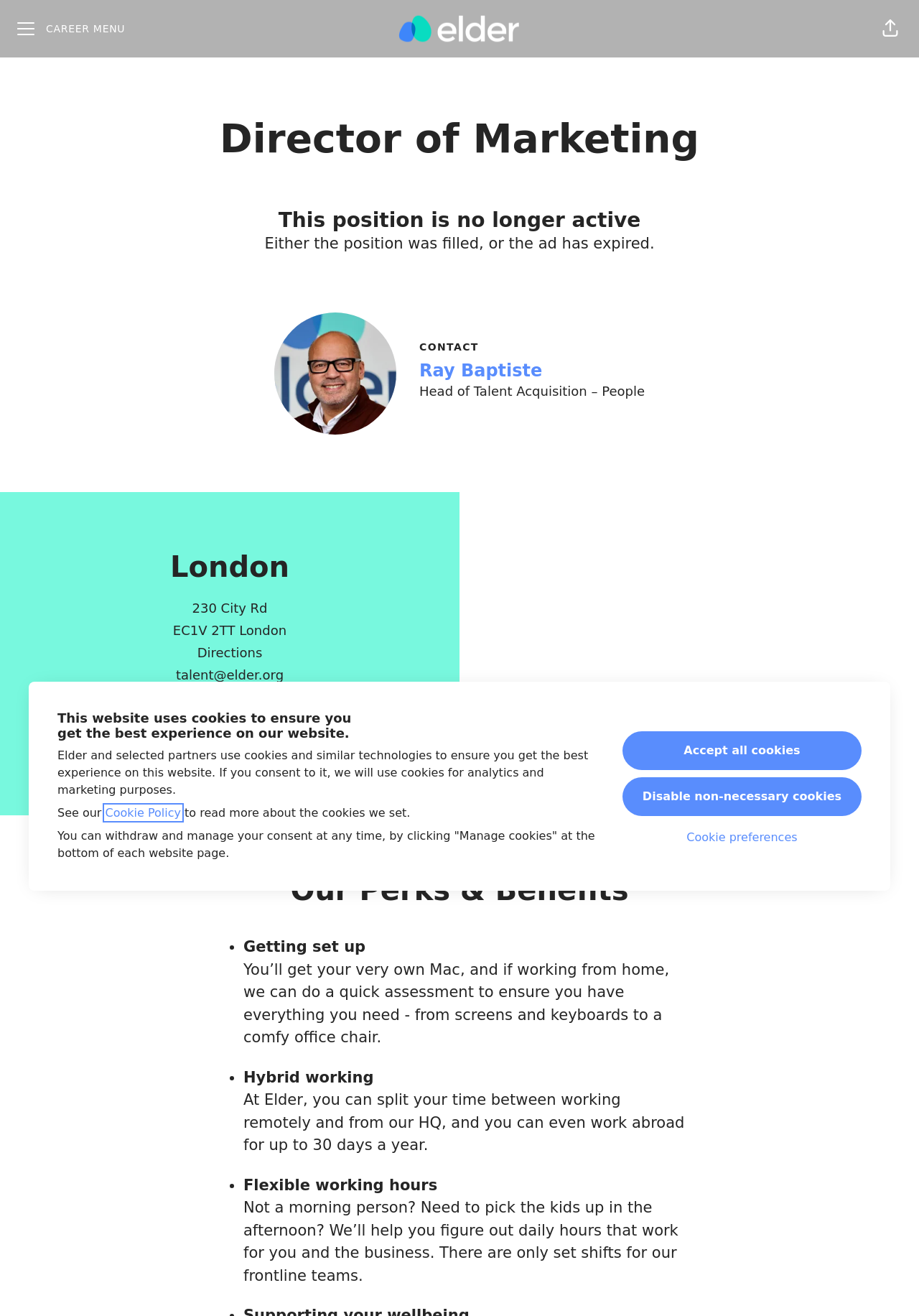Kindly determine the bounding box coordinates for the area that needs to be clicked to execute this instruction: "Click CAREER MENU".

[0.006, 0.007, 0.149, 0.037]